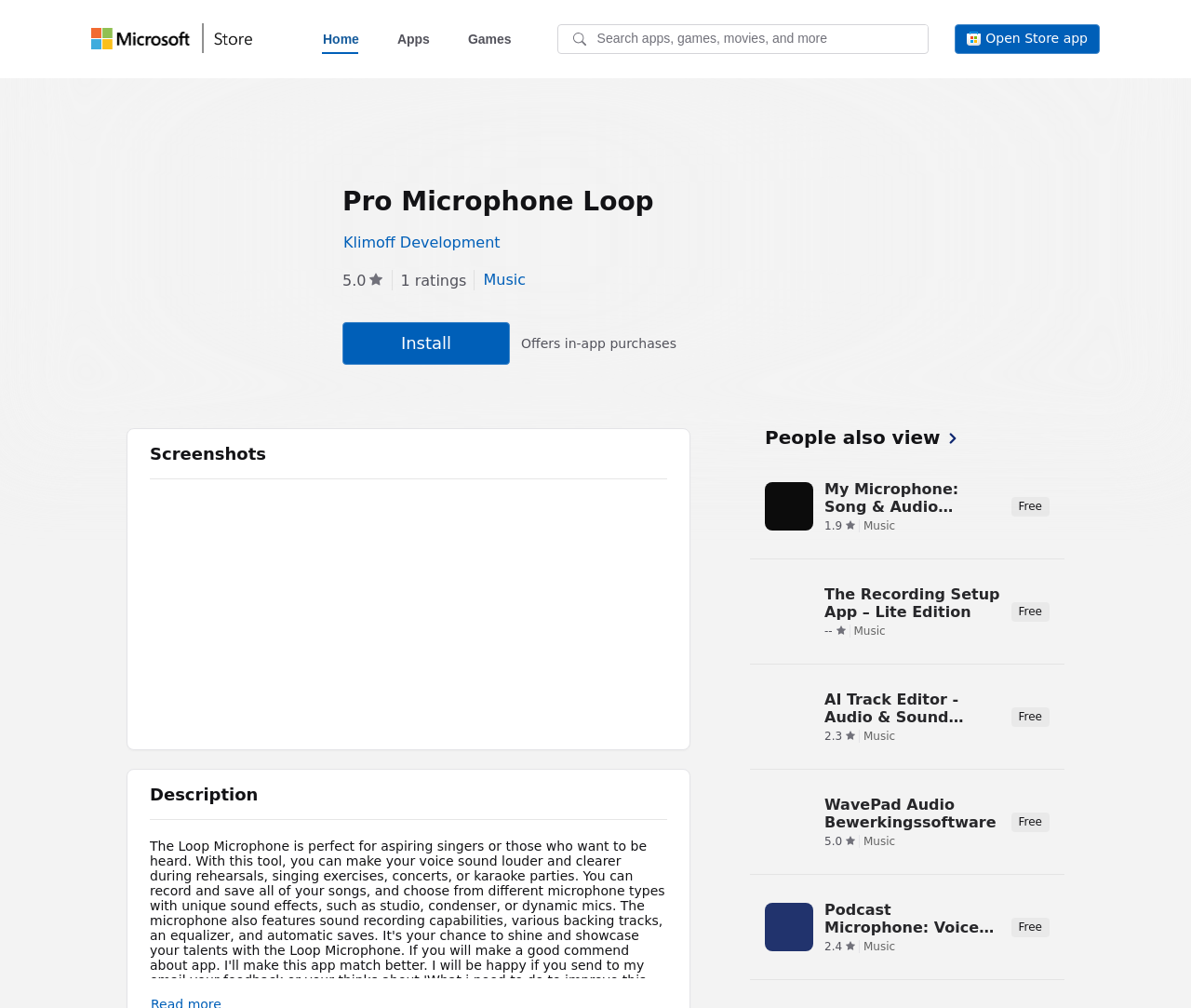Determine the bounding box coordinates of the UI element described by: "WavePad Audio Bewerkingssoftware 5.0 Music".

[0.63, 0.775, 0.894, 0.856]